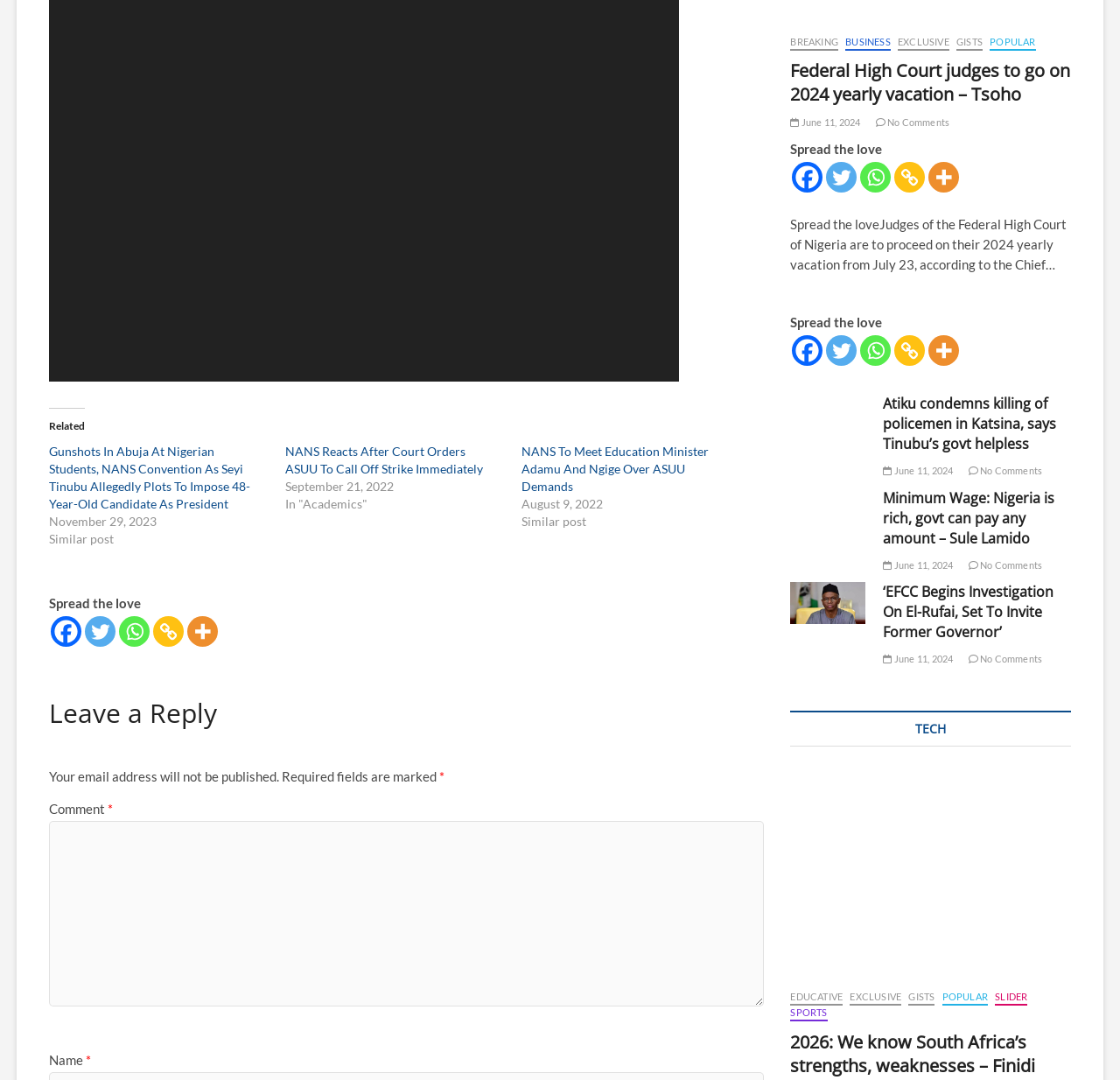Identify the bounding box coordinates of the area that should be clicked in order to complete the given instruction: "Mute the video". The bounding box coordinates should be four float numbers between 0 and 1, i.e., [left, top, right, bottom].

[0.553, 0.329, 0.569, 0.345]